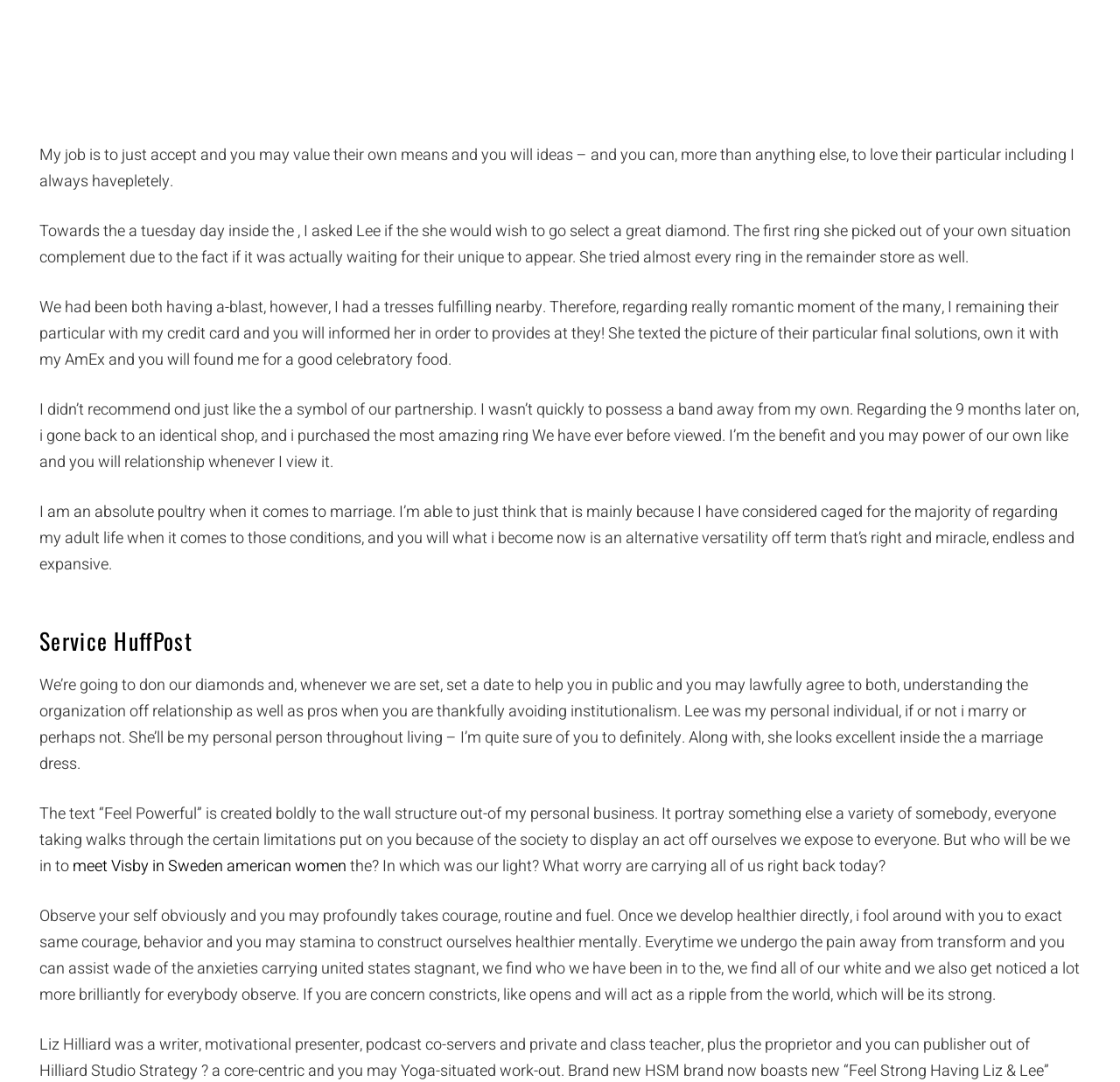Answer the following inquiry with a single word or phrase:
What is the y-coordinate of the 'Service HuffPost' heading?

0.556